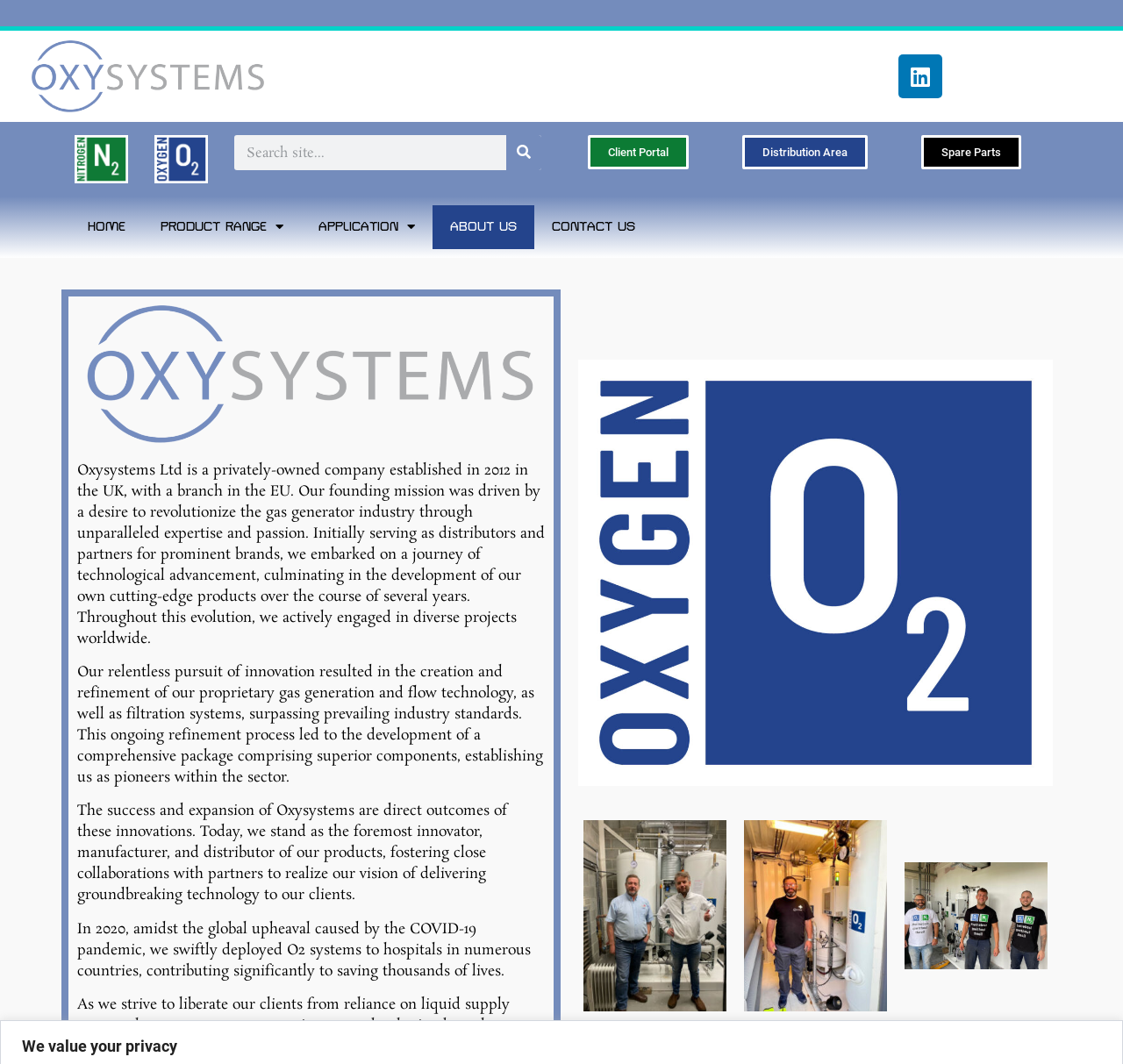From the details in the image, provide a thorough response to the question: What is the purpose of the search box on the webpage?

The search box is located in the top-right corner of the webpage, and it has a placeholder text 'Search'. This suggests that the search box is intended for users to search for specific content within the website.